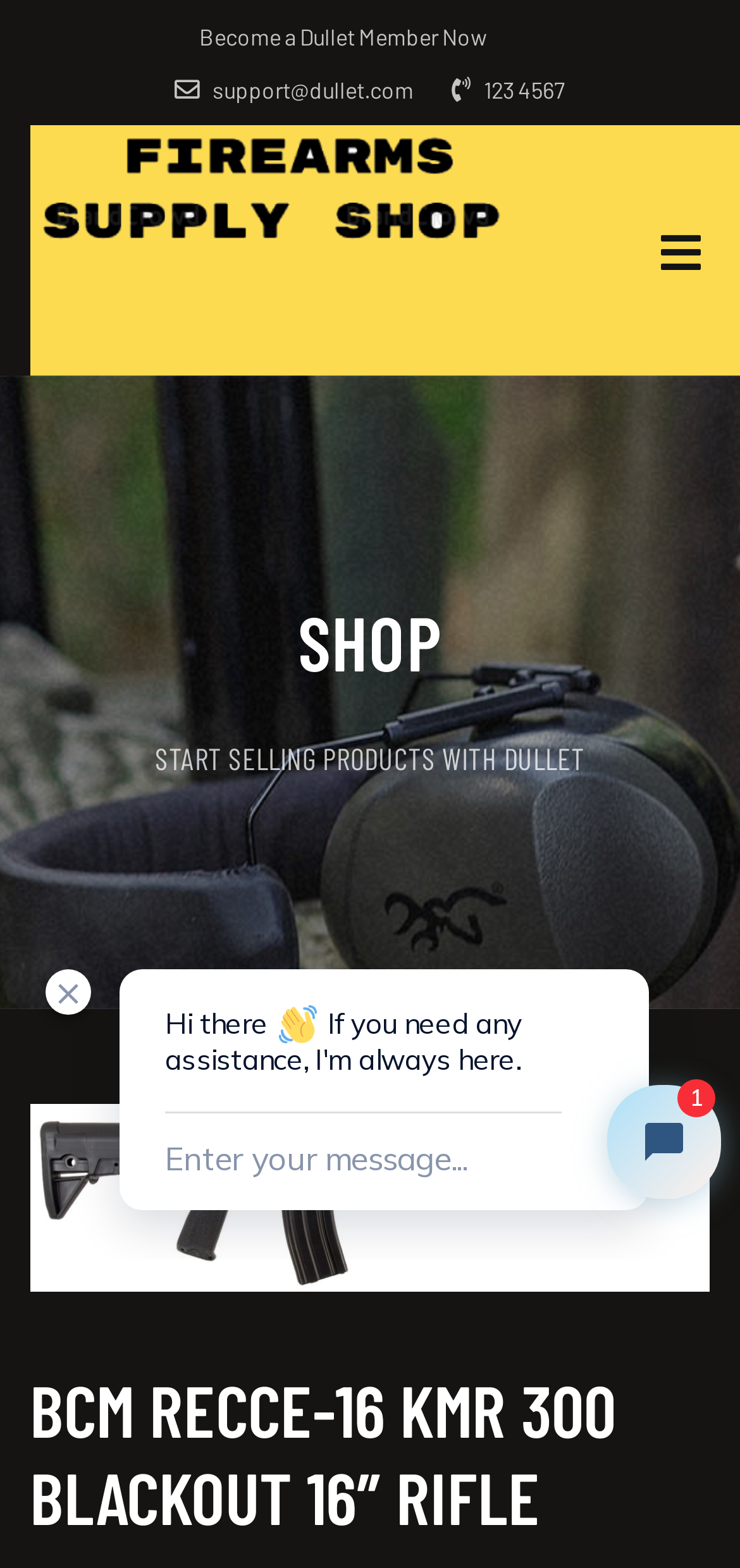What is the contact email address of the shop?
Refer to the image and offer an in-depth and detailed answer to the question.

The contact email address can be found in the link ' support@dullet.com', which is likely intended to provide a way for customers to contact the shop for support or inquiries.